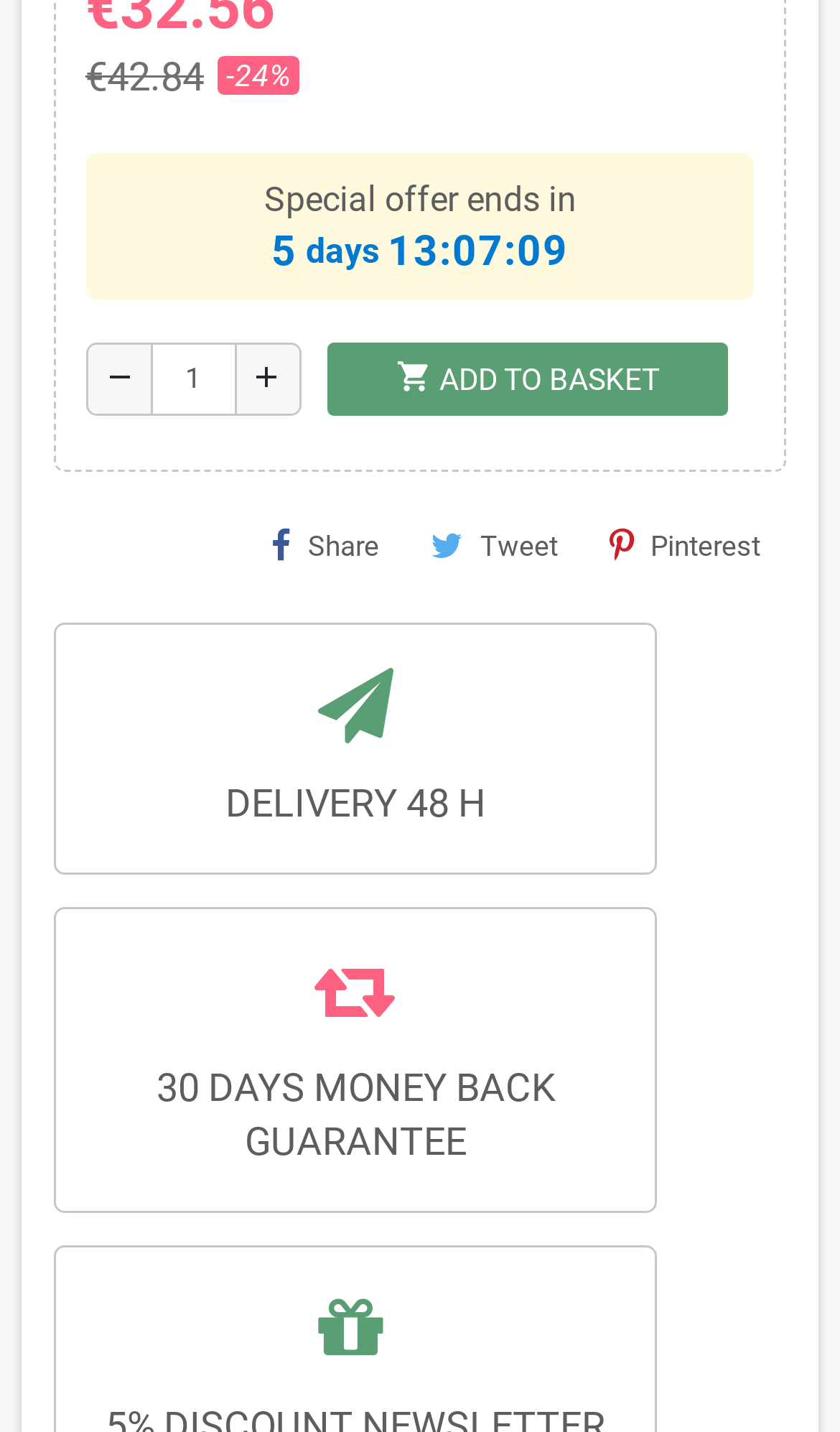Find the bounding box coordinates of the element you need to click on to perform this action: 'check delivery information'. The coordinates should be represented by four float values between 0 and 1, in the format [left, top, right, bottom].

[0.268, 0.541, 0.578, 0.579]